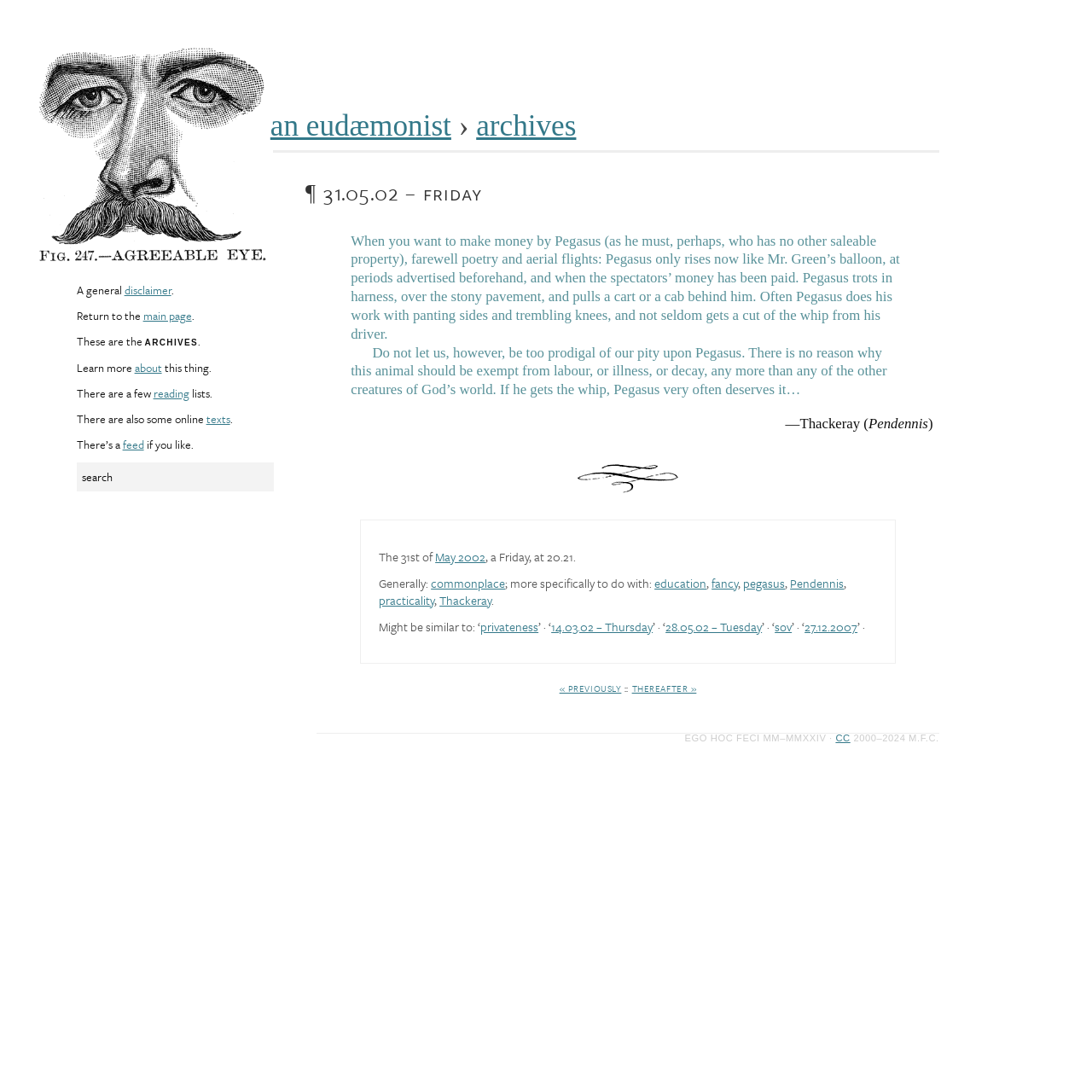Please find the bounding box coordinates of the element's region to be clicked to carry out this instruction: "view the 'May 2002' archives".

[0.399, 0.502, 0.445, 0.518]